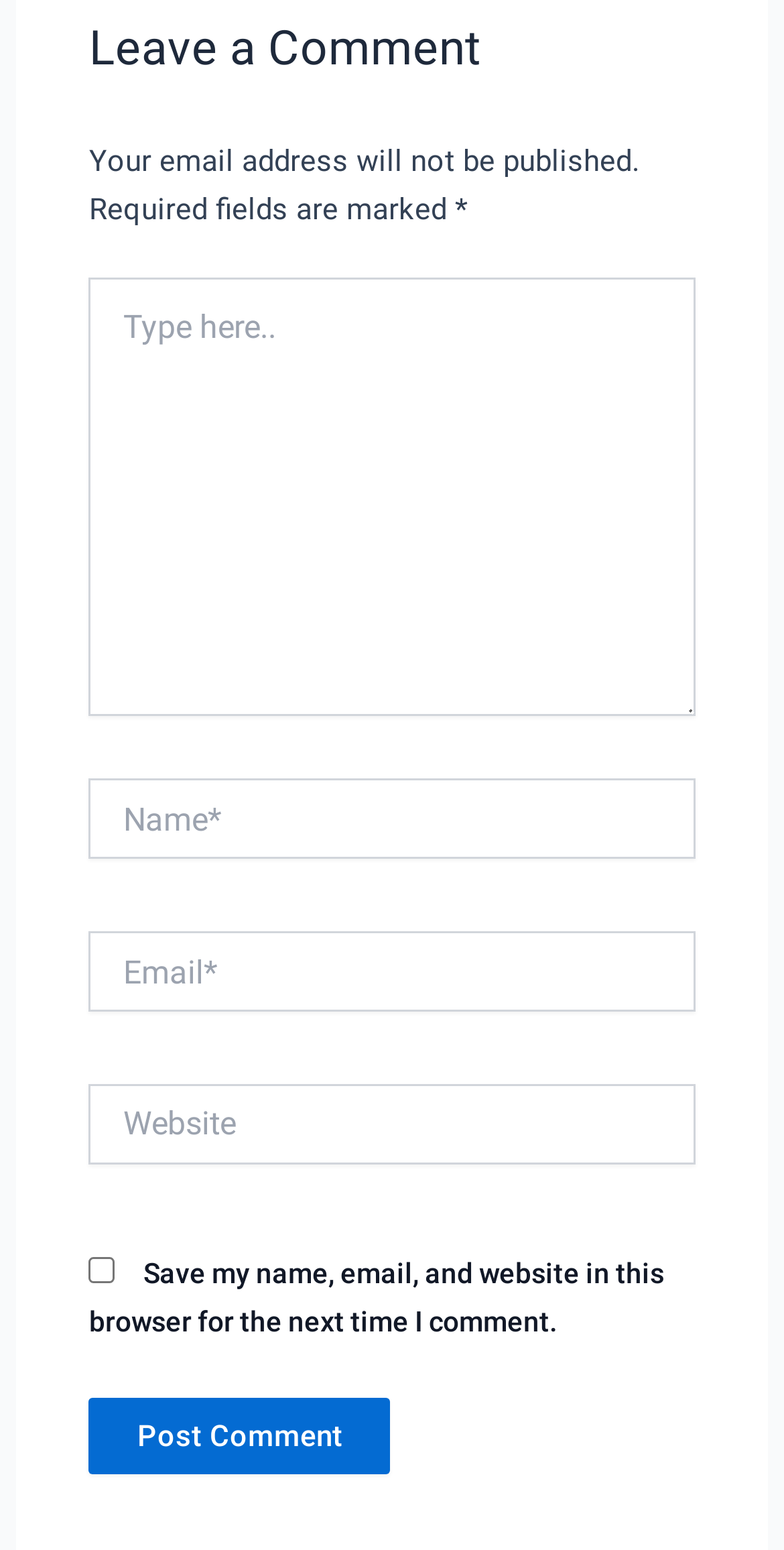How many required fields are there?
Carefully examine the image and provide a detailed answer to the question.

The required fields are marked with an asterisk (*) symbol. There are three fields with this symbol: 'Name*', 'Email*', and the first textbox with the label 'Type here..'. Therefore, there are three required fields.